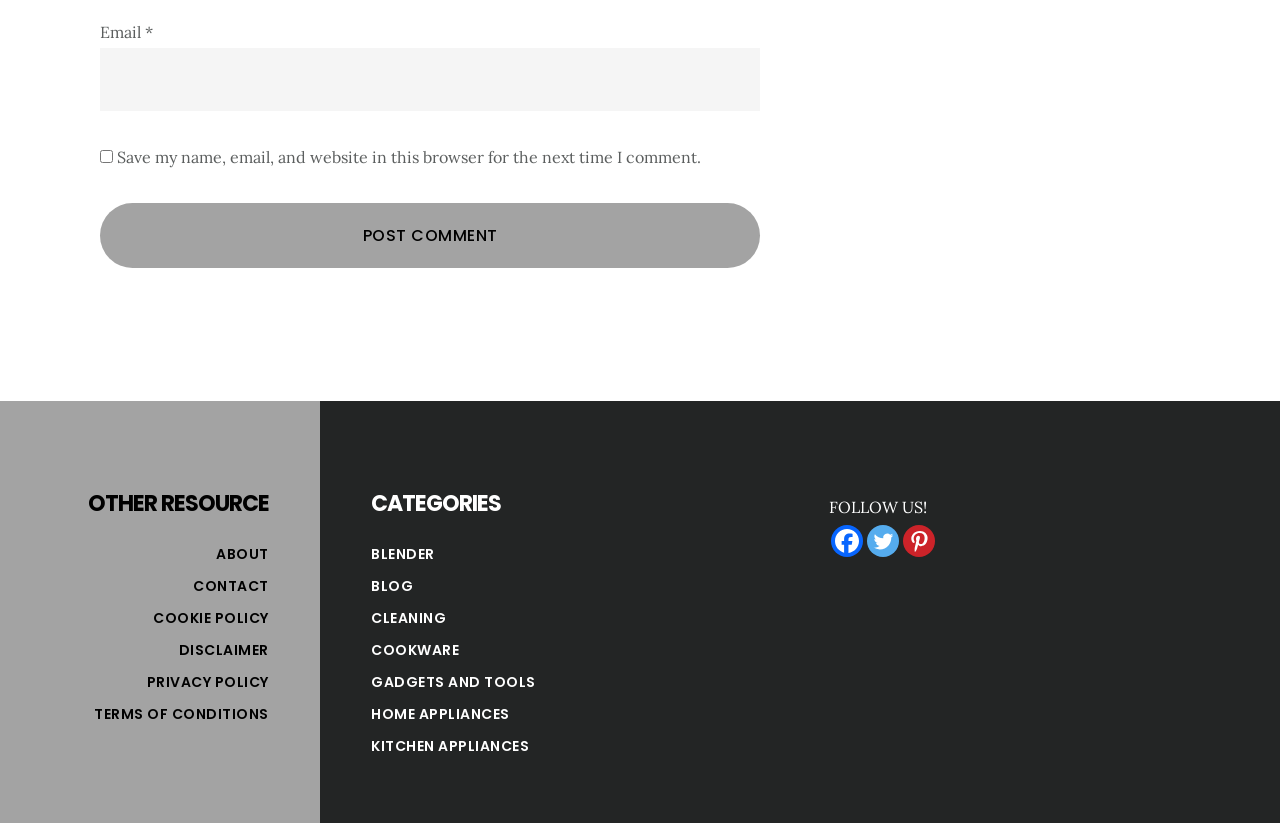For the given element description Kitchen Appliances, determine the bounding box coordinates of the UI element. The coordinates should follow the format (top-left x, top-left y, bottom-right x, bottom-right y) and be within the range of 0 to 1.

[0.29, 0.895, 0.413, 0.919]